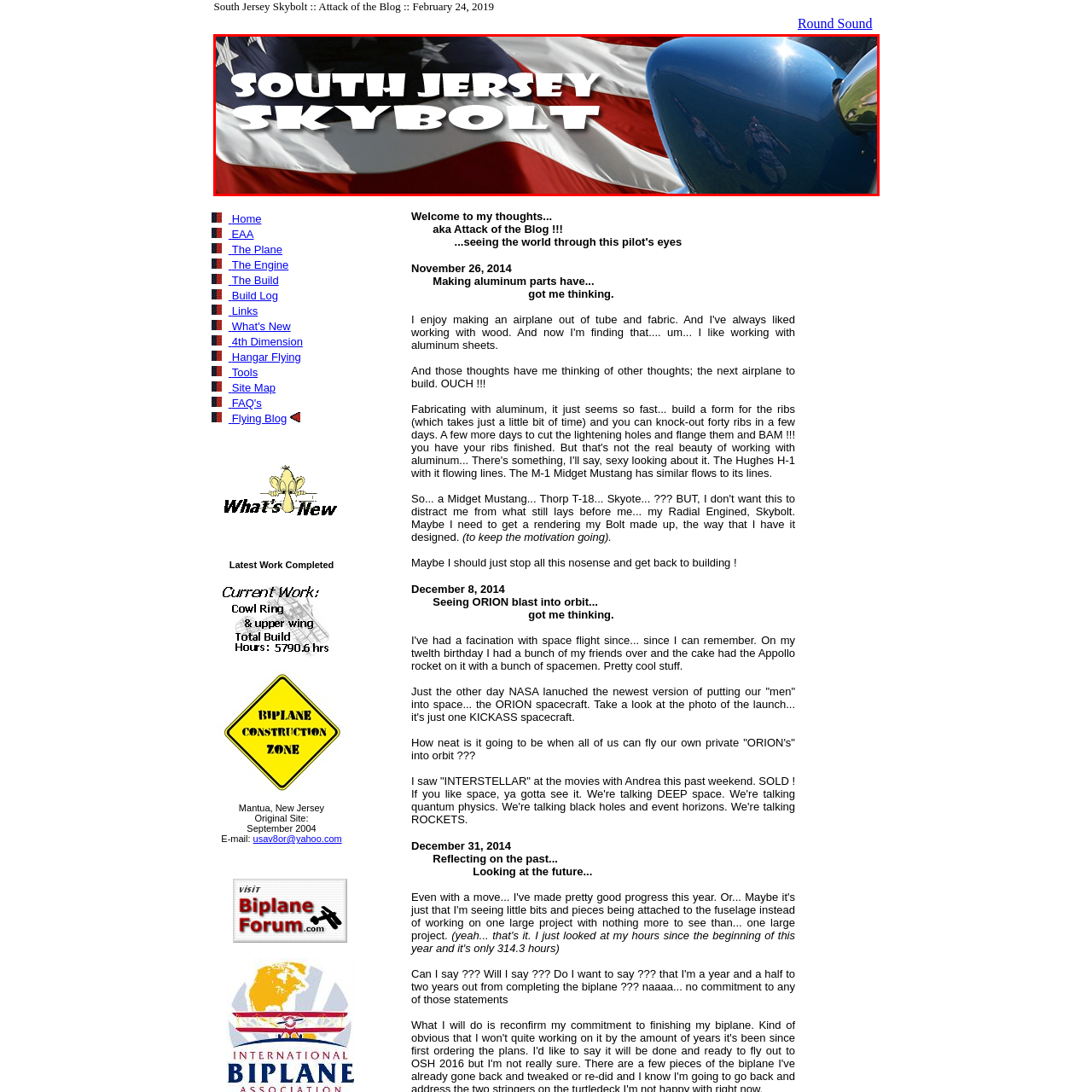Create a detailed narrative of the scene depicted inside the red-outlined image.

This captivating image features the title "SOUTH JERSEY SKYBOLT" prominently displayed in bold, striking text, overlaying a background that showcases the colors of the American flag, creating a sense of patriotism. The right side of the image displays the polished blue engine of the biplane, reflecting a clear blue sky and hints of scenery below, emphasizing the aircraft's sleek design and craftsmanship. This visual context connects to the theme of aviation and highlights the spirit of flying, encapsulating the essence of the South Jersey Skybolt, a radial-engined biplane celebrated for its heritage and performance in the world of aviation.